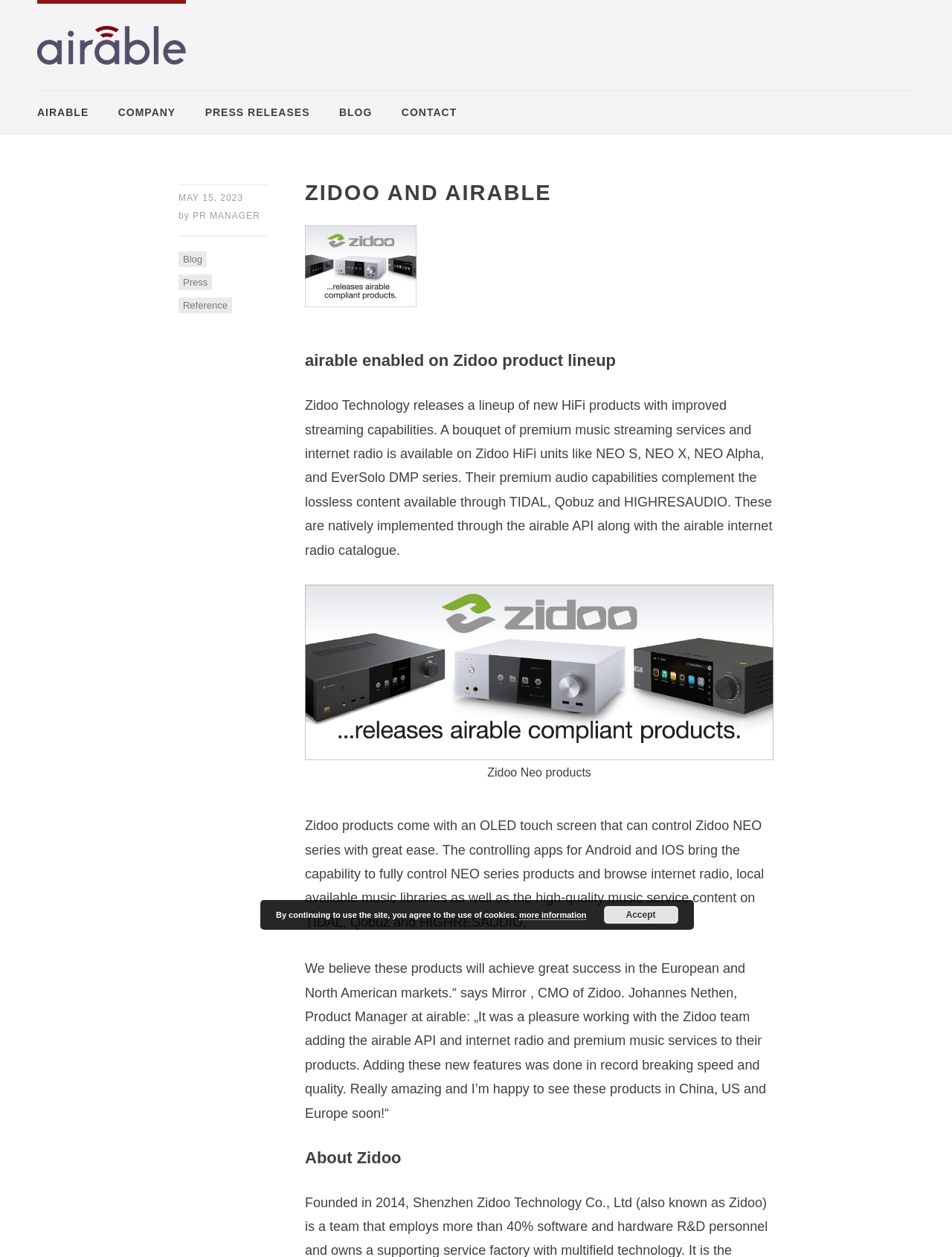Please identify the bounding box coordinates of the area I need to click to accomplish the following instruction: "Check 'Imprint' information".

None